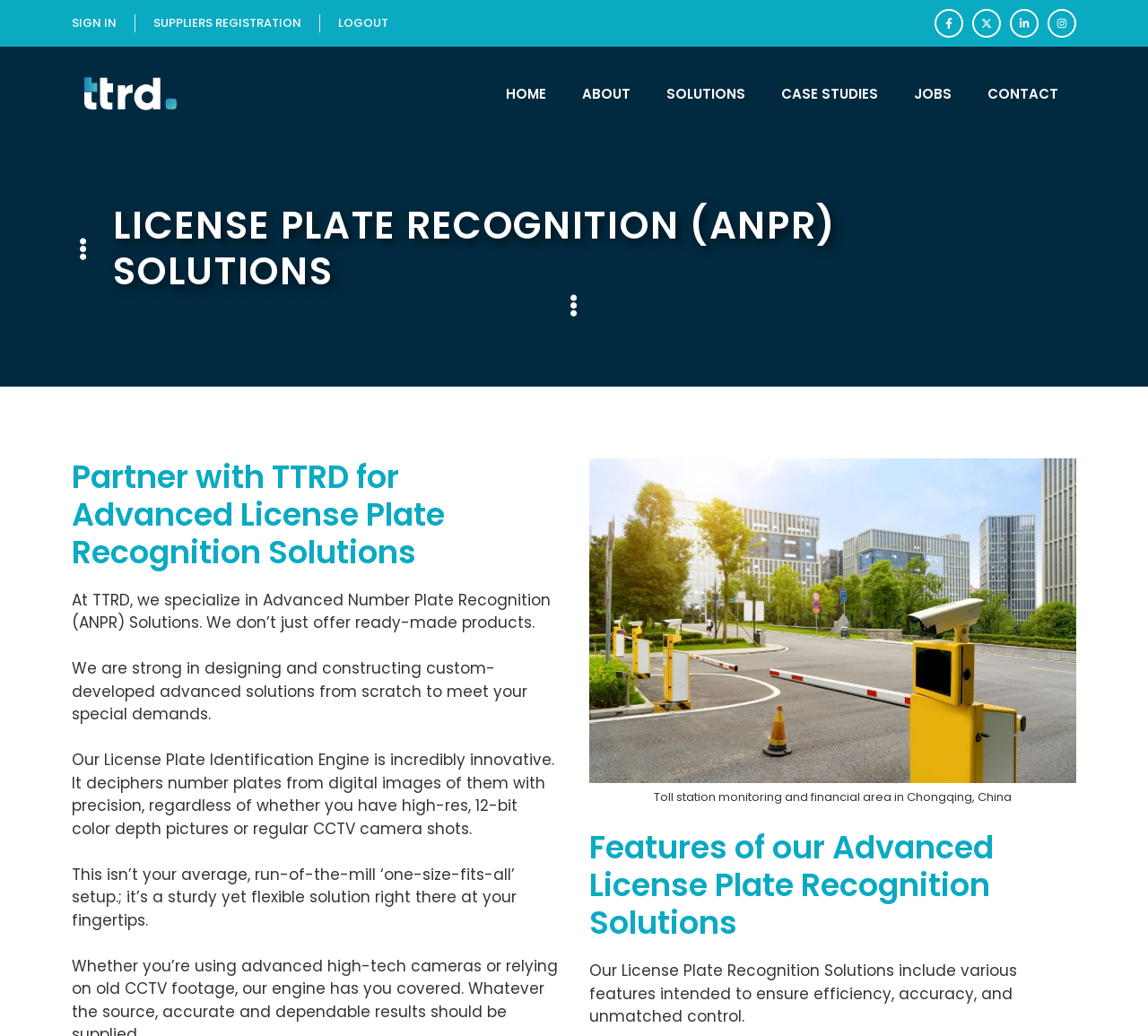Please locate the bounding box coordinates of the element's region that needs to be clicked to follow the instruction: "Learn more about license plate recognition solutions". The bounding box coordinates should be provided as four float numbers between 0 and 1, i.e., [left, top, right, bottom].

[0.062, 0.197, 0.938, 0.284]